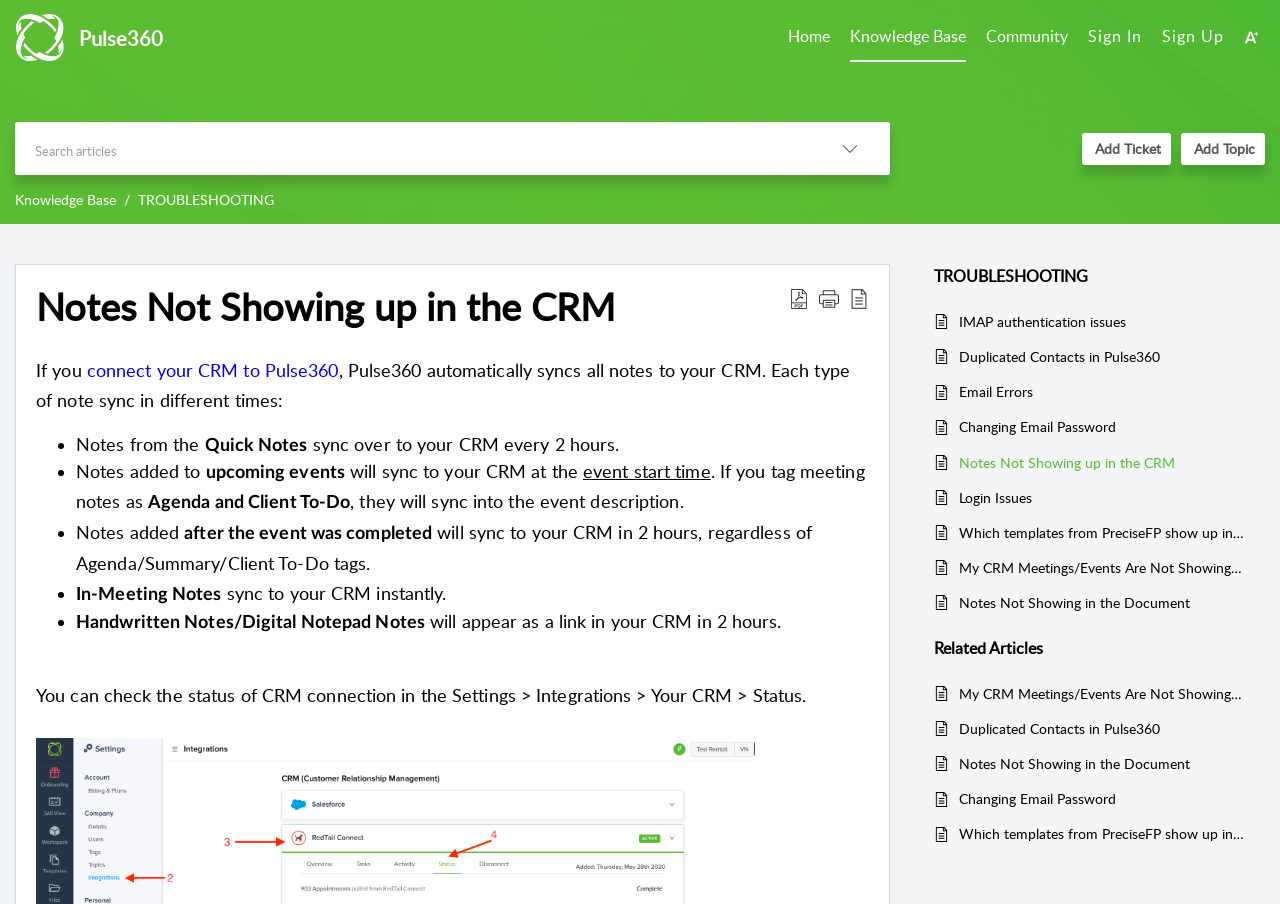Please locate the bounding box coordinates of the region I need to click to follow this instruction: "Click on the link to learn about coffee stains".

None